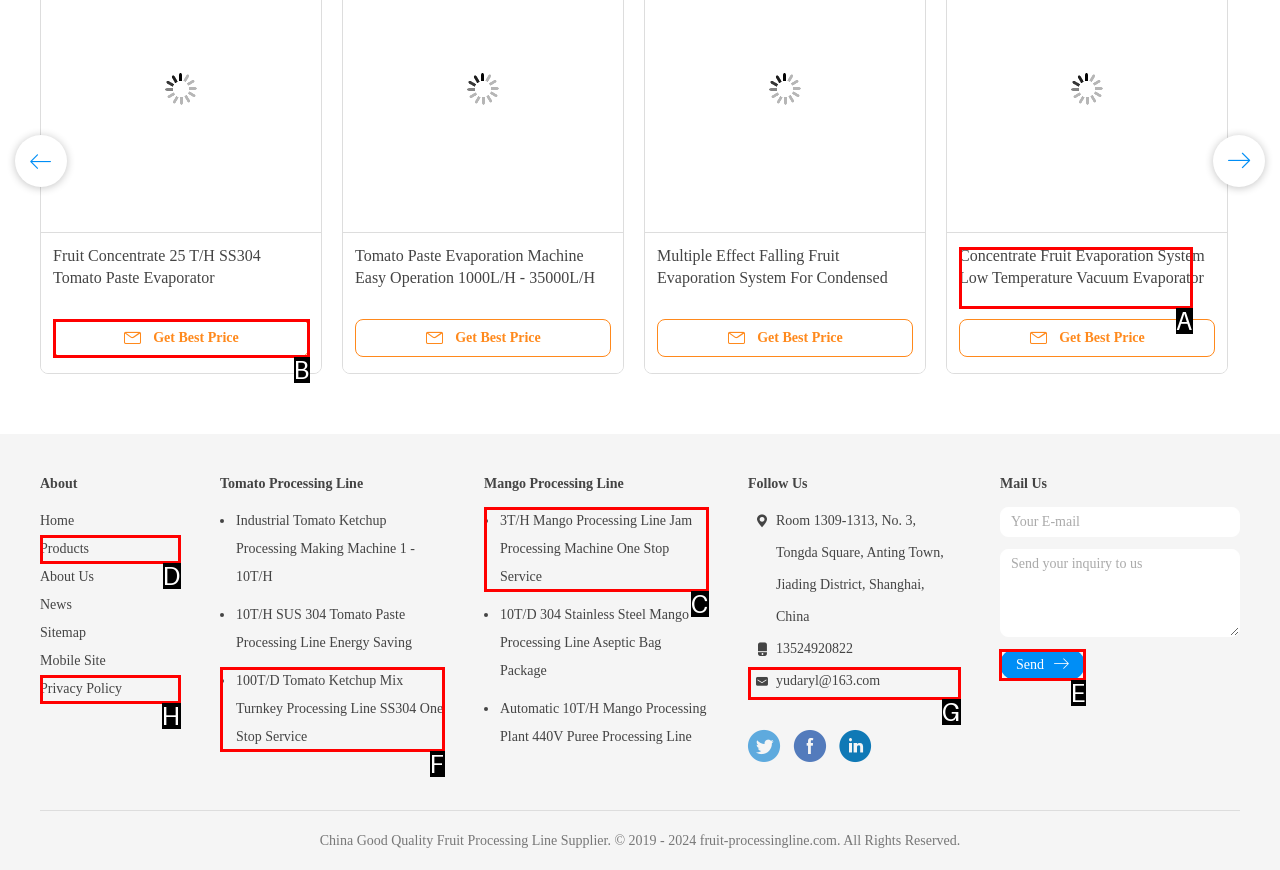Figure out which option to click to perform the following task: Send an inquiry to the supplier
Provide the letter of the correct option in your response.

E